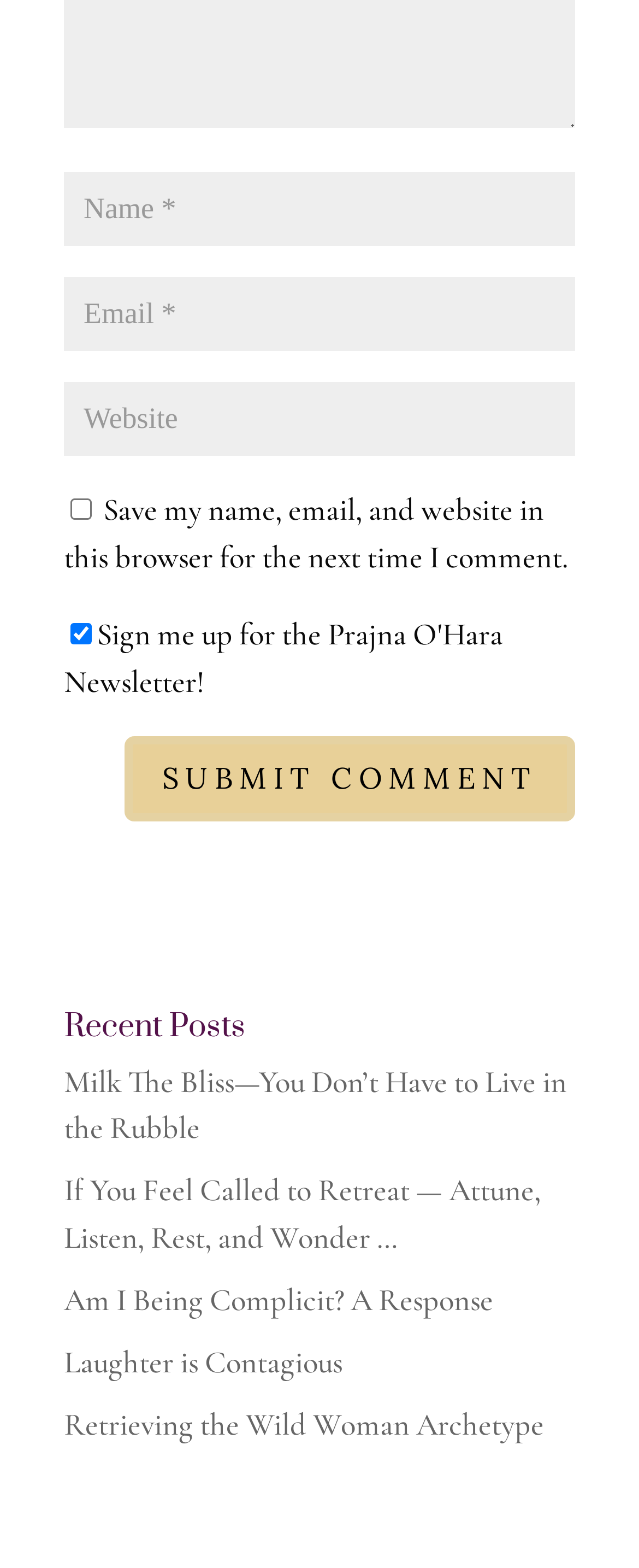Answer the question with a single word or phrase: 
What is the default state of the 'Save my name, email, and website in this browser for the next time I comment.' checkbox?

unchecked